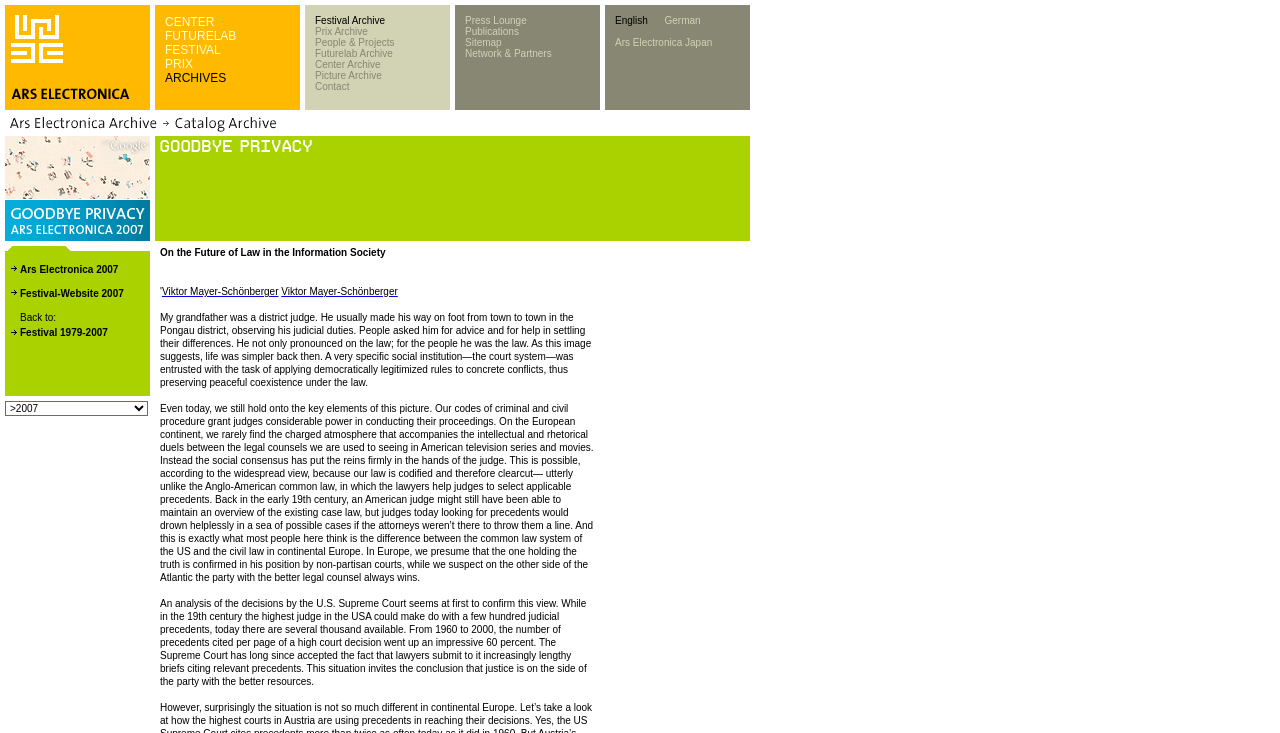Locate the bounding box coordinates of the clickable area to execute the instruction: "Click the link to Festival Archive". Provide the coordinates as four float numbers between 0 and 1, represented as [left, top, right, bottom].

[0.246, 0.02, 0.301, 0.035]